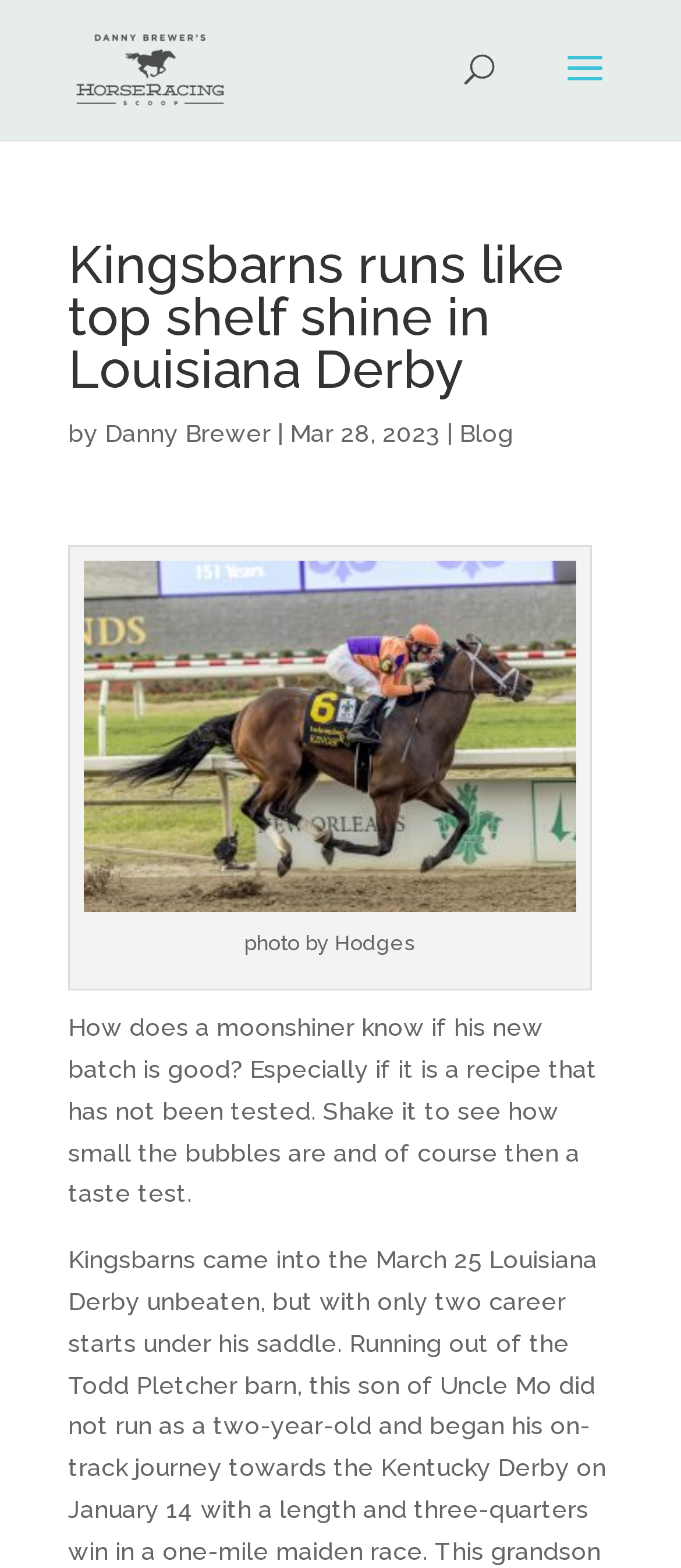Locate the bounding box of the UI element based on this description: "Danny Brewer". Provide four float numbers between 0 and 1 as [left, top, right, bottom].

[0.154, 0.267, 0.397, 0.285]